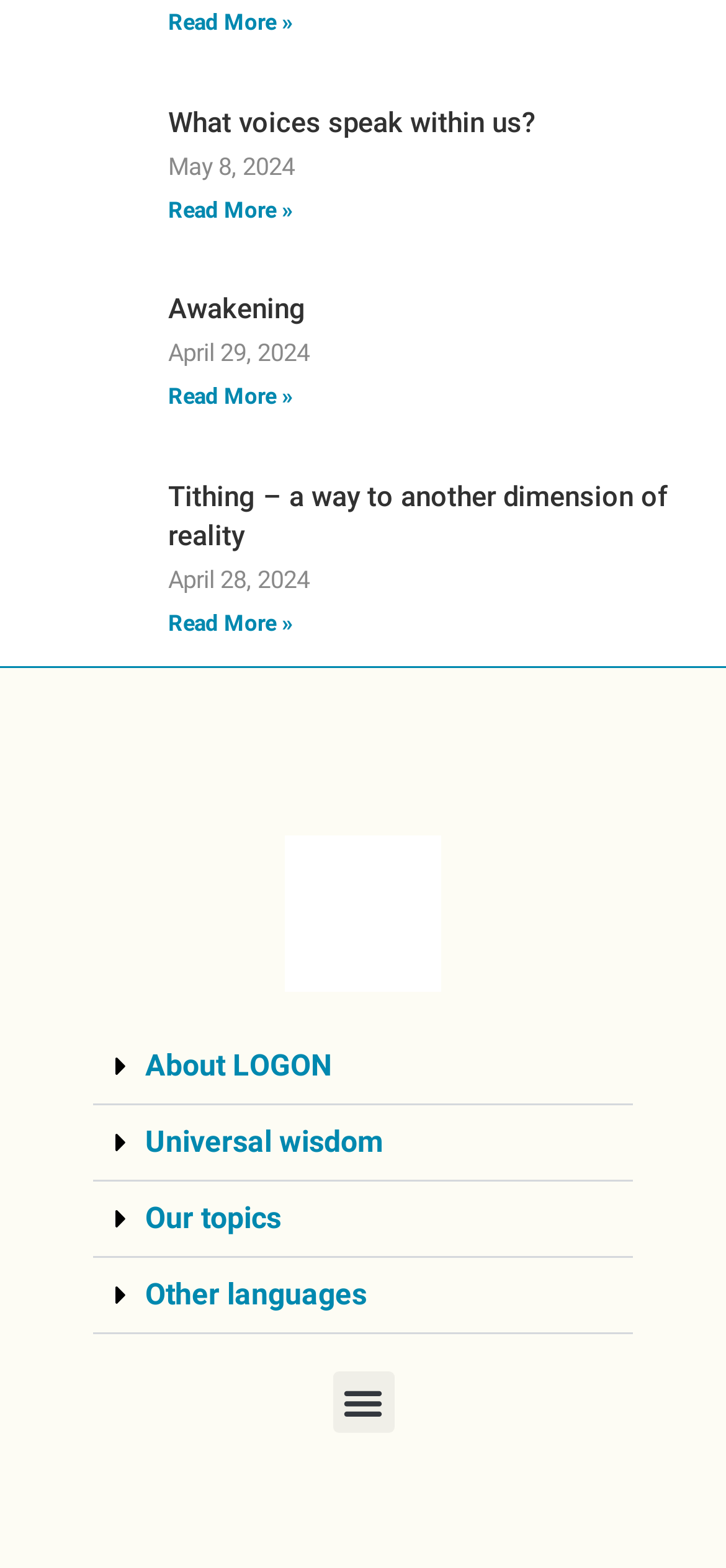Indicate the bounding box coordinates of the clickable region to achieve the following instruction: "Explore article about Awakening."

[0.232, 0.187, 0.421, 0.208]